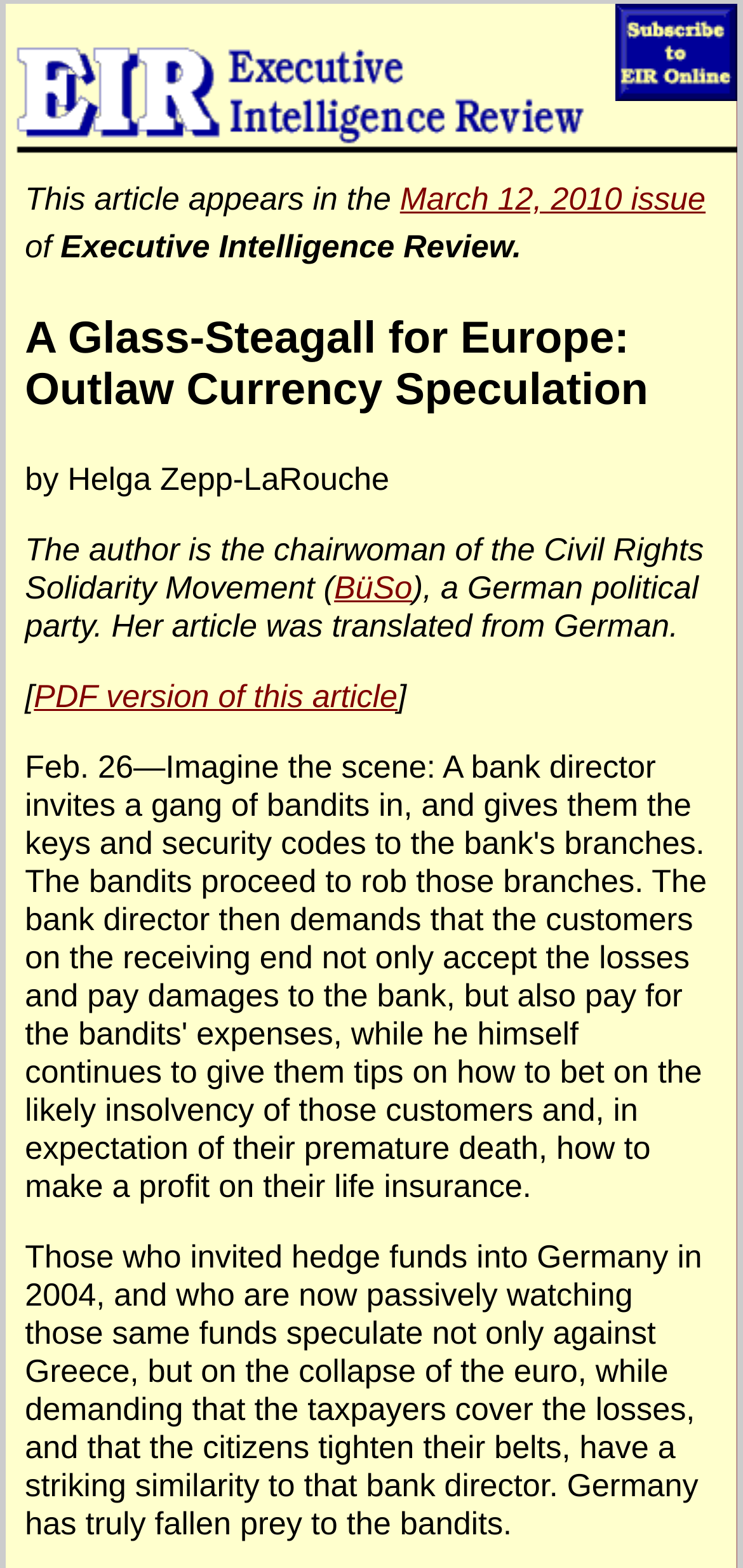Based on the visual content of the image, answer the question thoroughly: What is the author's position?

The author's position is mentioned in the text as 'the chairwoman of the Civil Rights Solidarity Movement'.